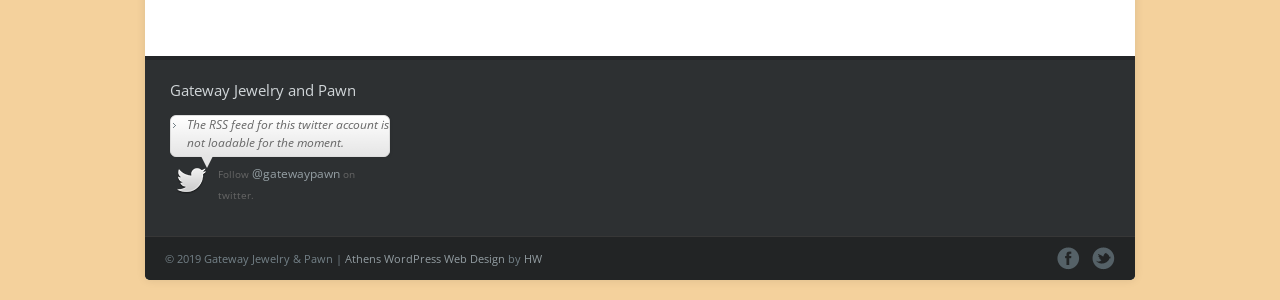How many social media links are present?
Using the image, provide a concise answer in one word or a short phrase.

2